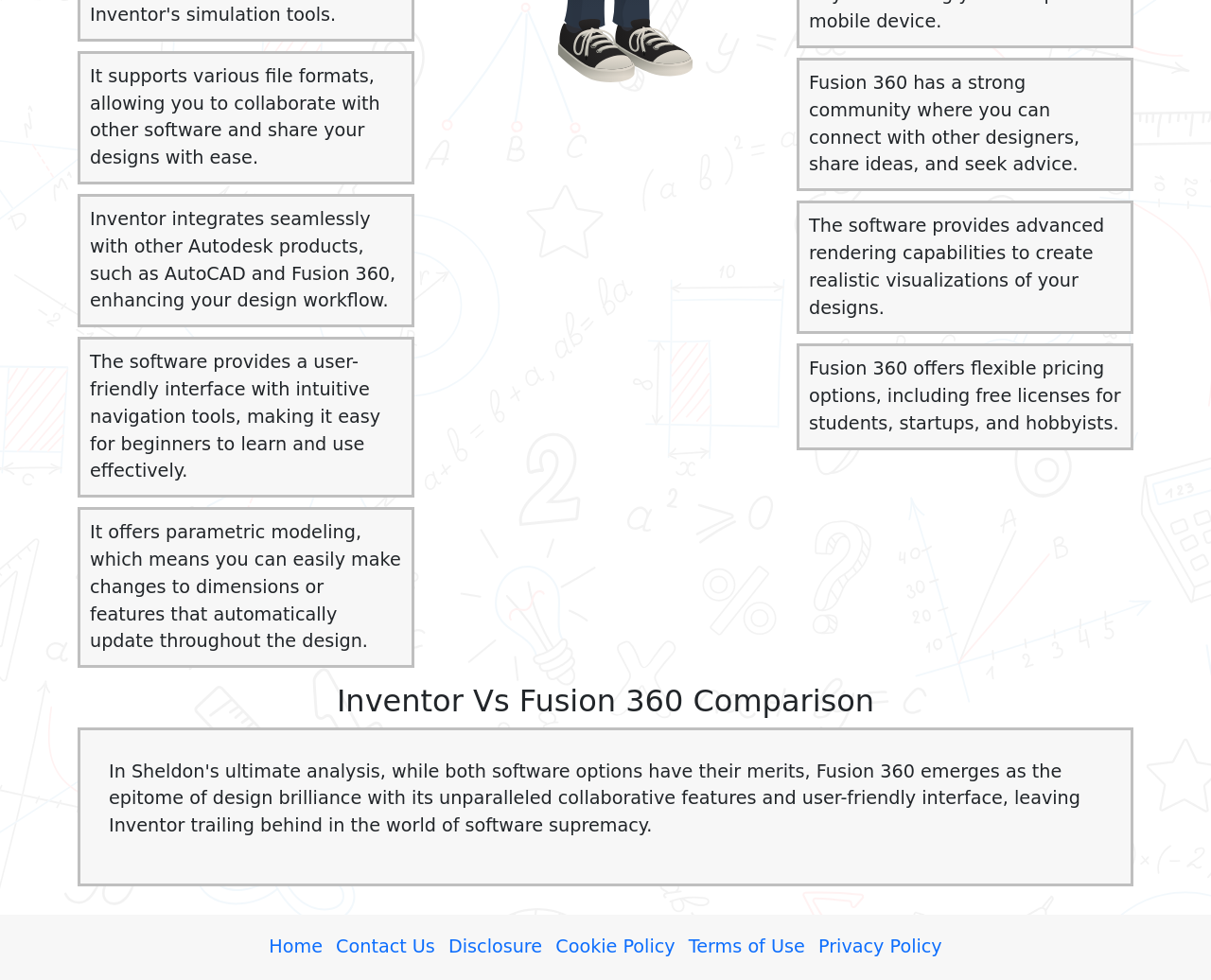Give the bounding box coordinates for the element described by: "Terms of Use".

[0.569, 0.955, 0.665, 0.977]